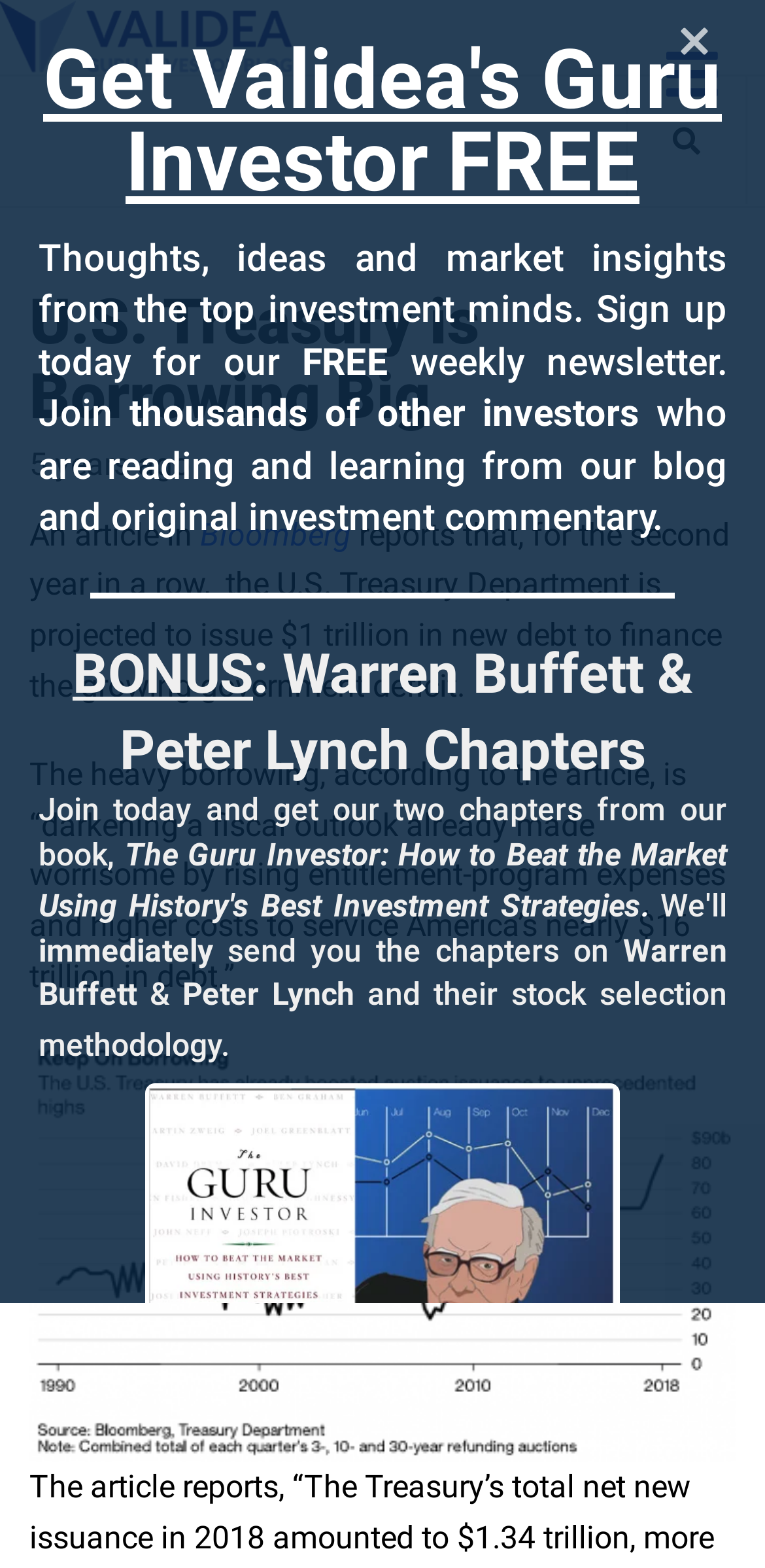Answer the question using only one word or a concise phrase: Who are the authors of the book chapters?

Warren Buffett and Peter Lynch